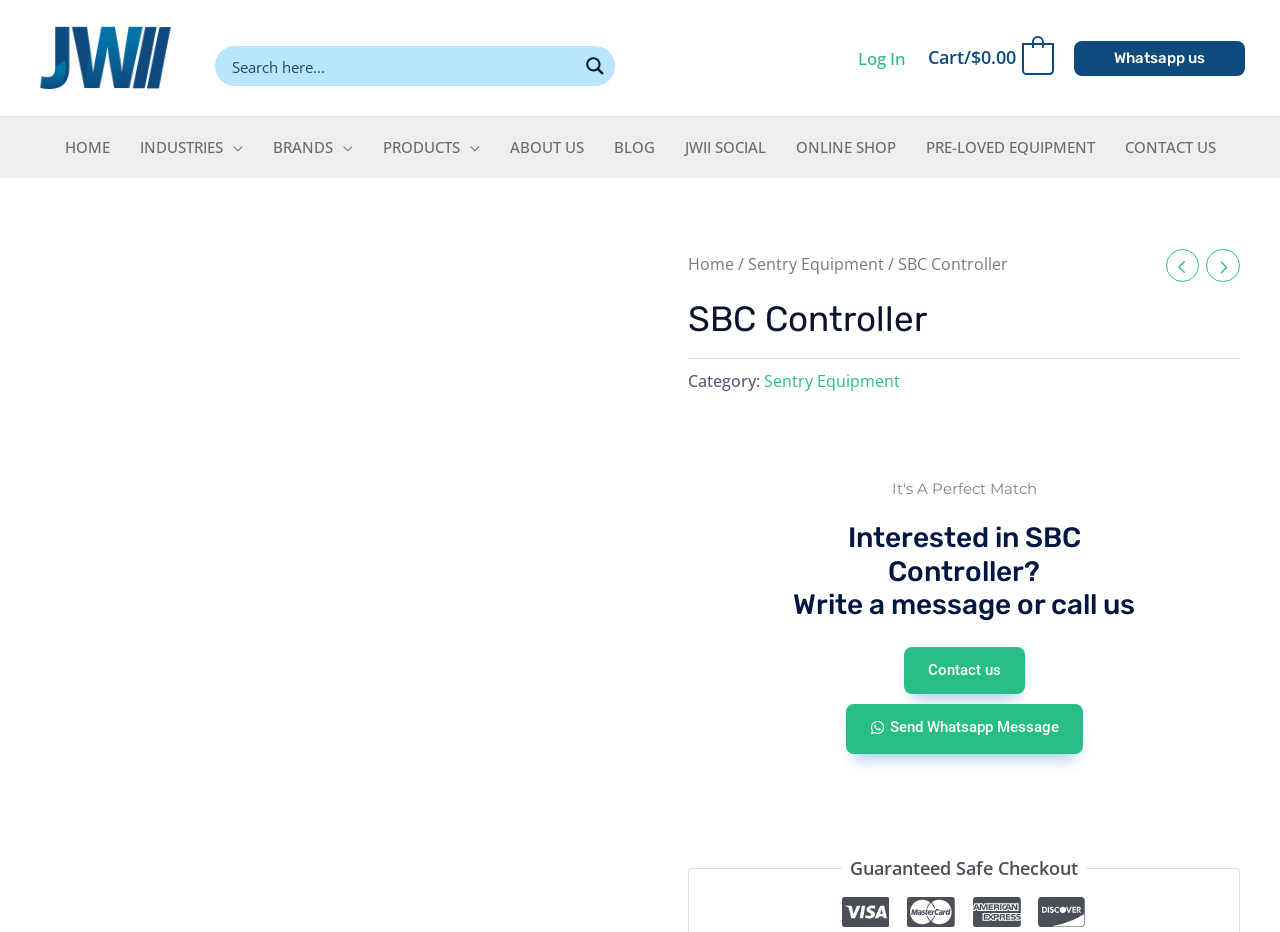Determine the bounding box coordinates of the clickable region to execute the instruction: "Search for something". The coordinates should be four float numbers between 0 and 1, denoted as [left, top, right, bottom].

[0.184, 0.055, 0.45, 0.085]